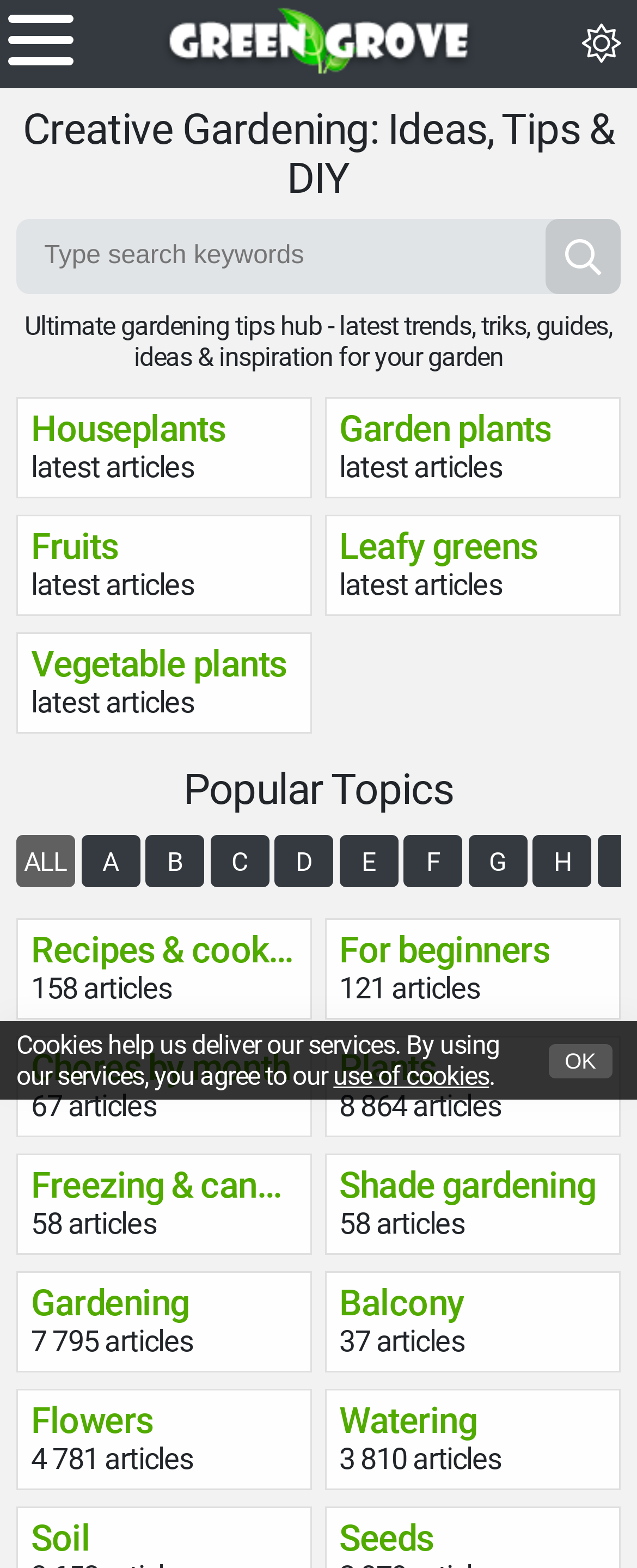Based on the description "H", find the bounding box of the specified UI element.

[0.837, 0.532, 0.929, 0.566]